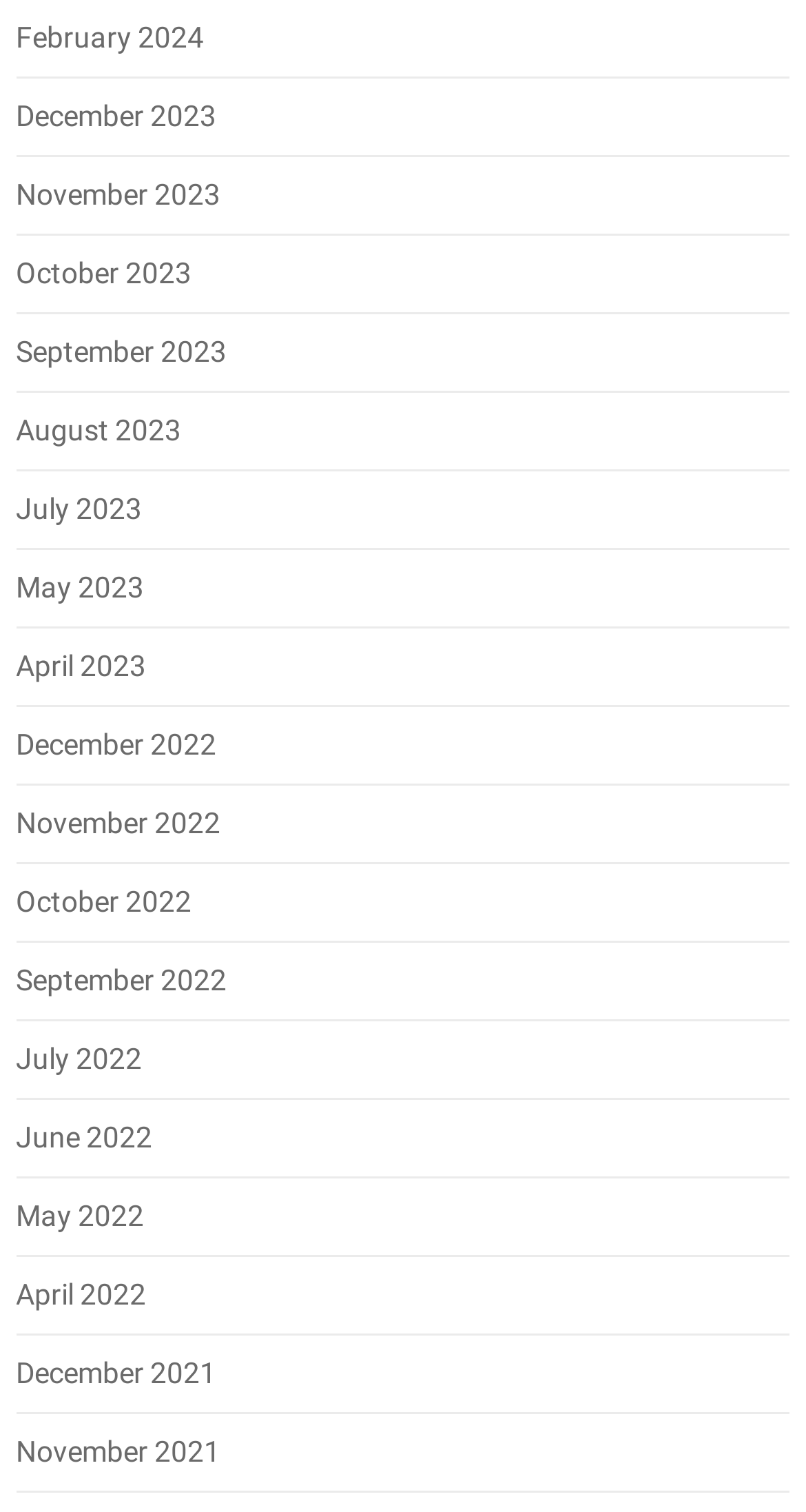Locate the bounding box coordinates of the area that needs to be clicked to fulfill the following instruction: "browse November 2023". The coordinates should be in the format of four float numbers between 0 and 1, namely [left, top, right, bottom].

[0.02, 0.118, 0.274, 0.14]